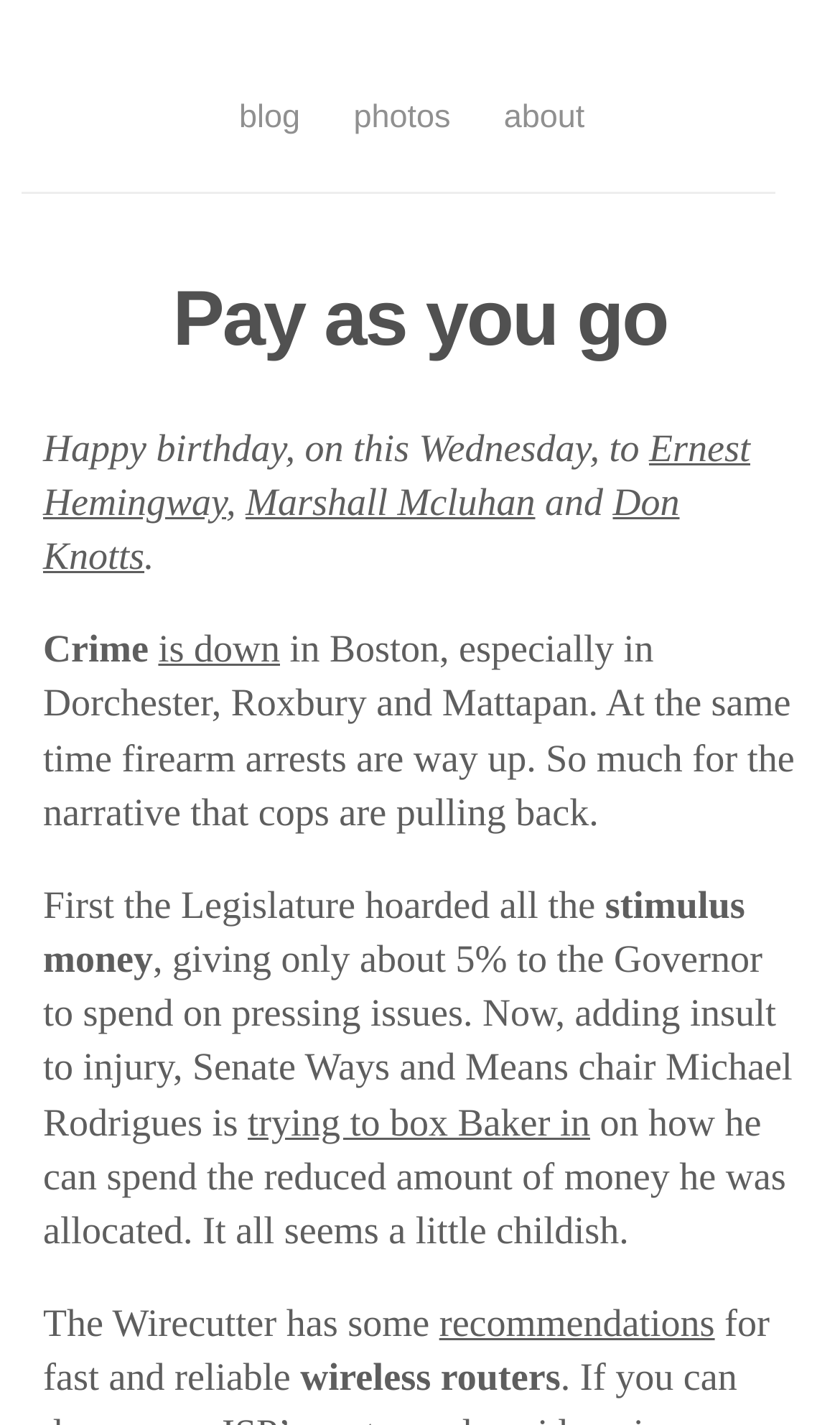What is the name of the chair of the Senate Ways and Means committee?
Using the image as a reference, give an elaborate response to the question.

I read the text content of the webpage and found the mention of the Senate Ways and Means committee, which is chaired by Michael Rodrigues. Therefore, the name of the chair is Michael Rodrigues.